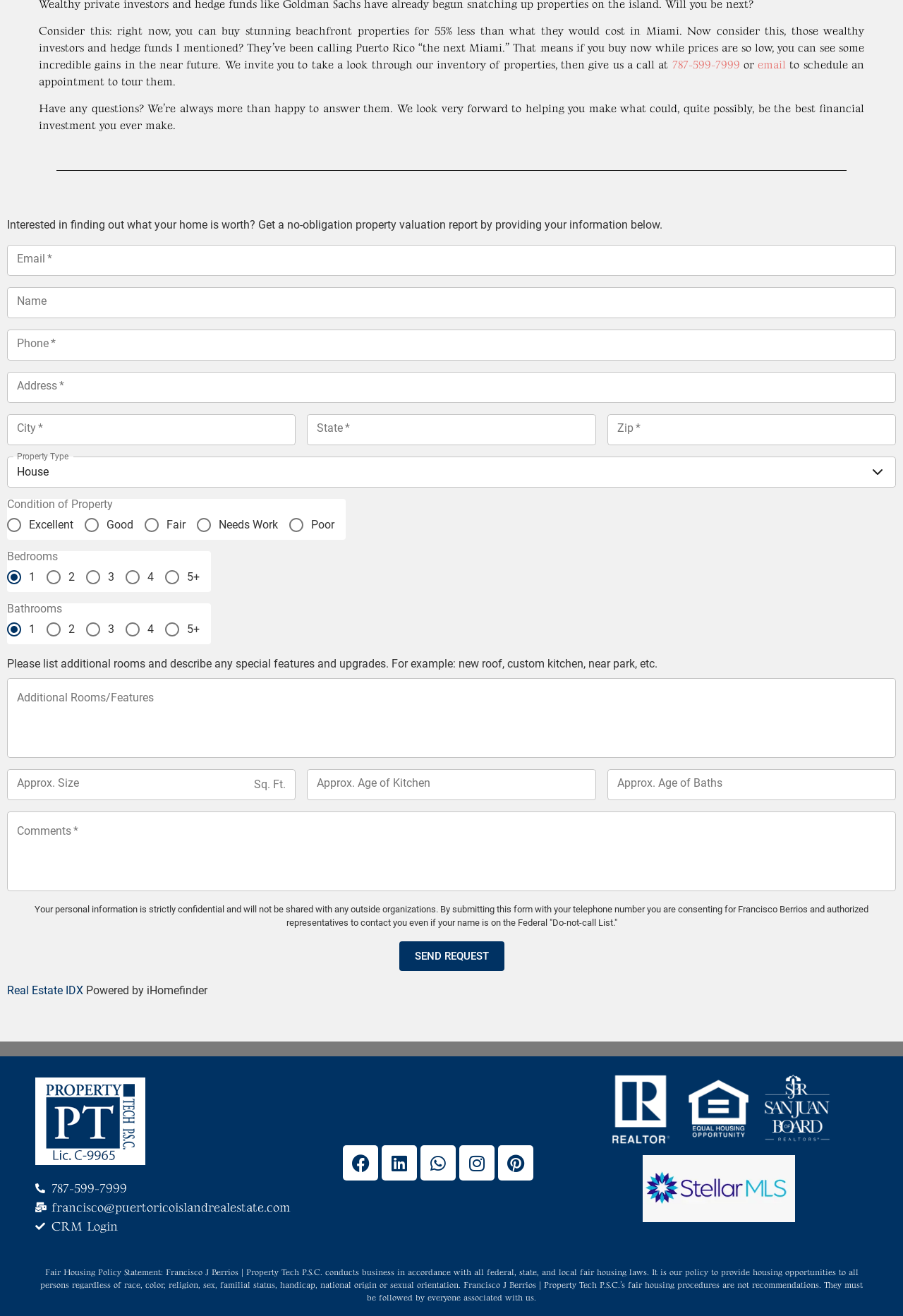Please find the bounding box coordinates of the clickable region needed to complete the following instruction: "Enter email address". The bounding box coordinates must consist of four float numbers between 0 and 1, i.e., [left, top, right, bottom].

[0.008, 0.186, 0.992, 0.21]